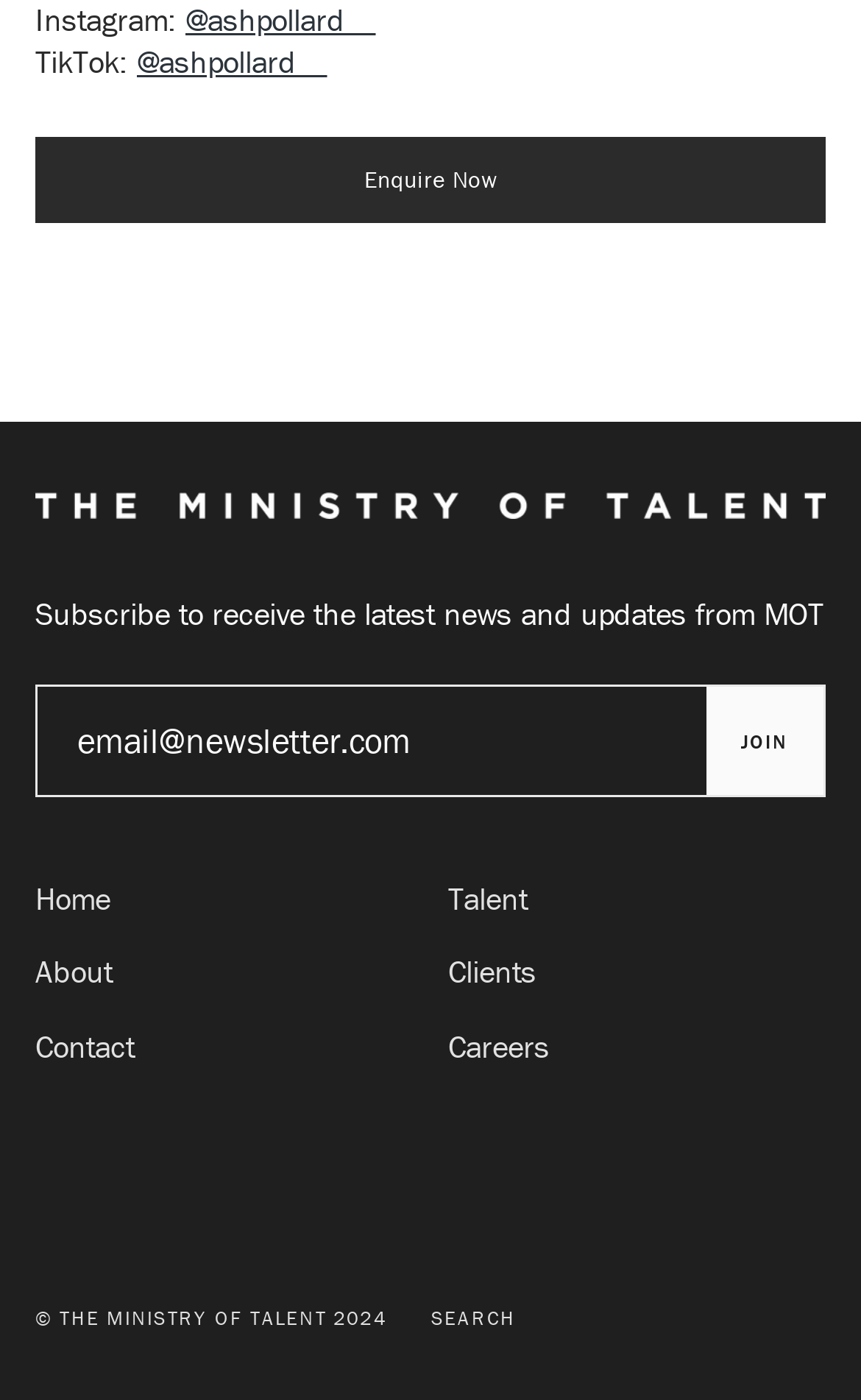Find the bounding box coordinates for the HTML element specified by: "Enquire Now".

[0.041, 0.098, 0.959, 0.159]